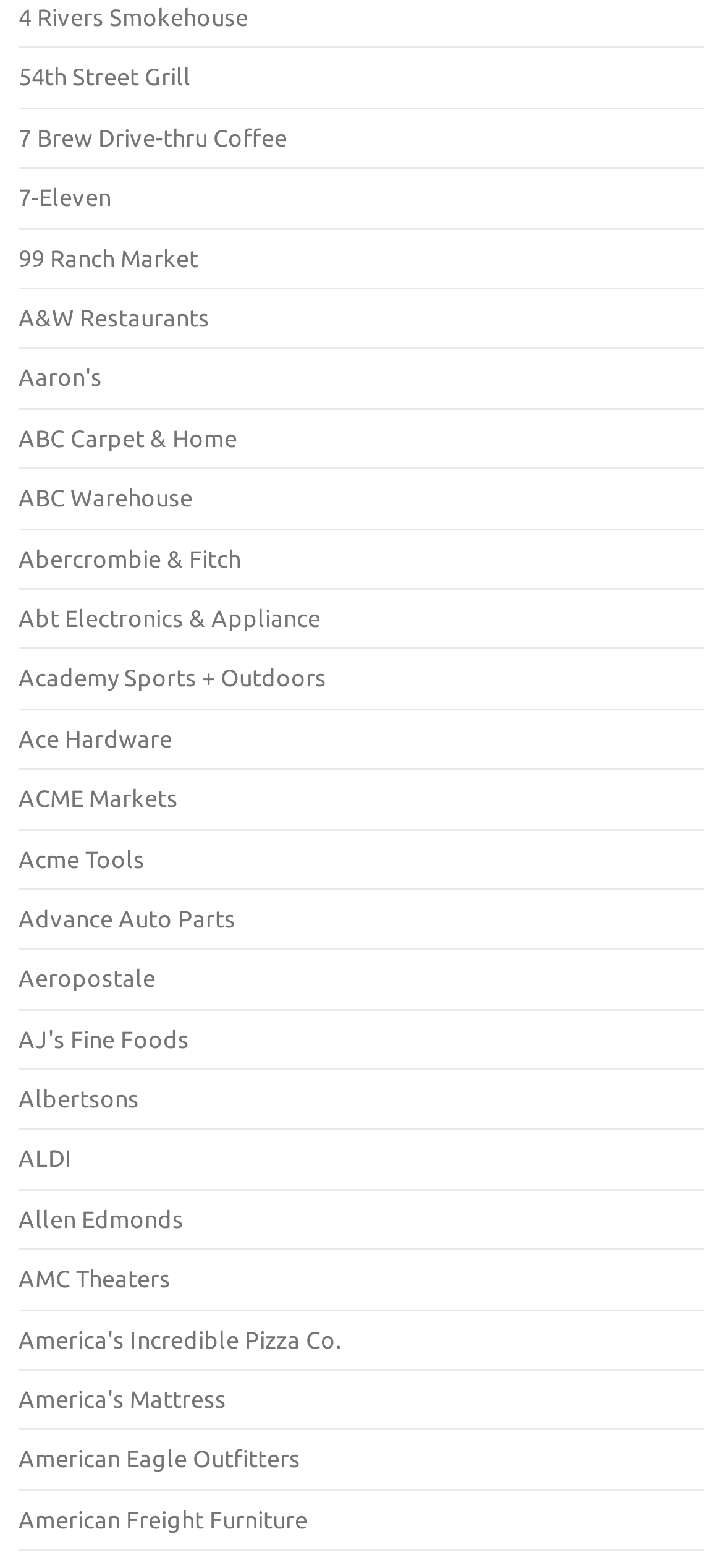Please identify the bounding box coordinates of the region to click in order to complete the task: "check out Academy Sports + Outdoors website". The coordinates must be four float numbers between 0 and 1, specified as [left, top, right, bottom].

[0.026, 0.424, 0.451, 0.44]